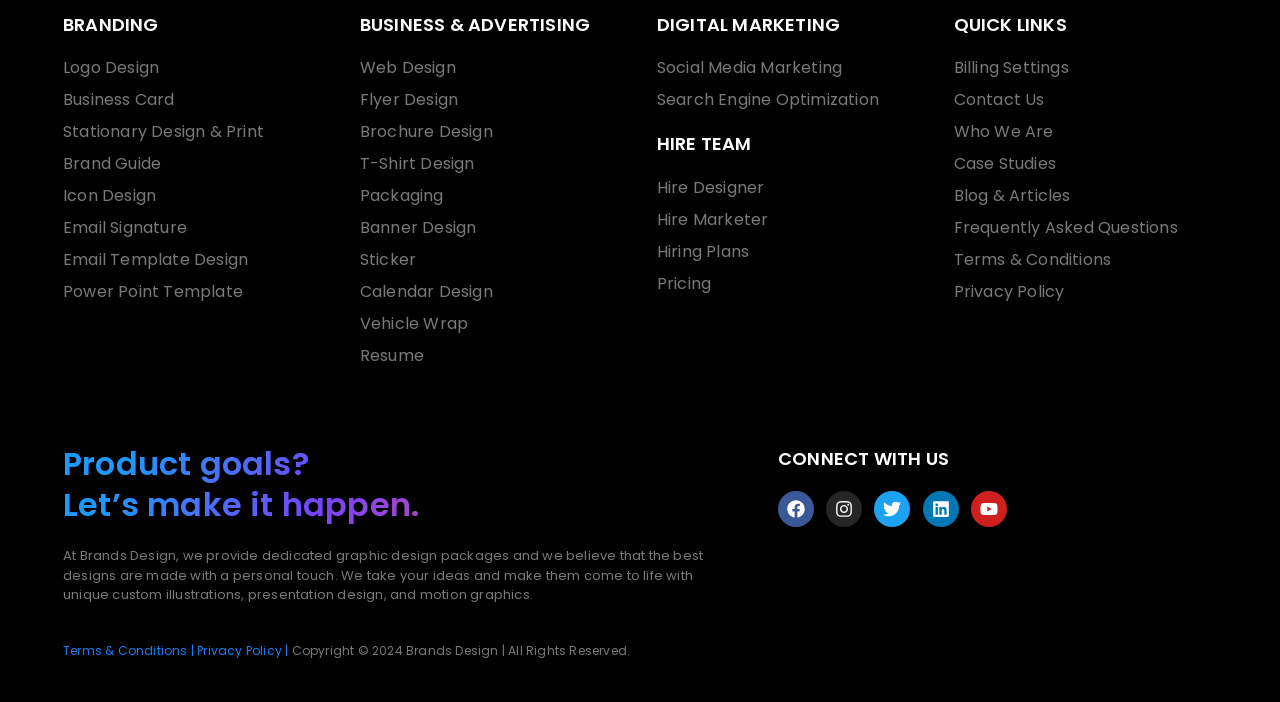Extract the bounding box of the UI element described as: "Linkedin".

[0.721, 0.699, 0.749, 0.75]